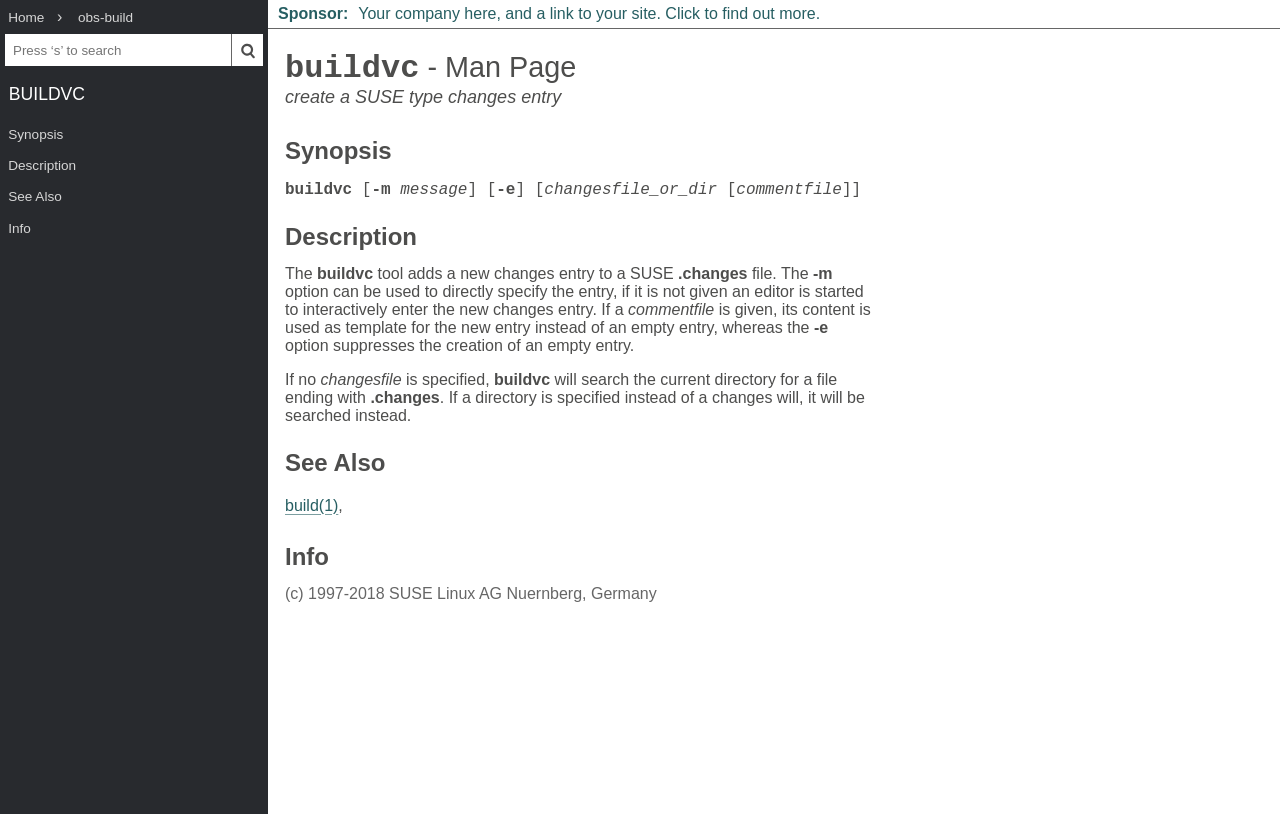Identify the bounding box coordinates necessary to click and complete the given instruction: "Go to obs-build page".

[0.055, 0.002, 0.11, 0.041]